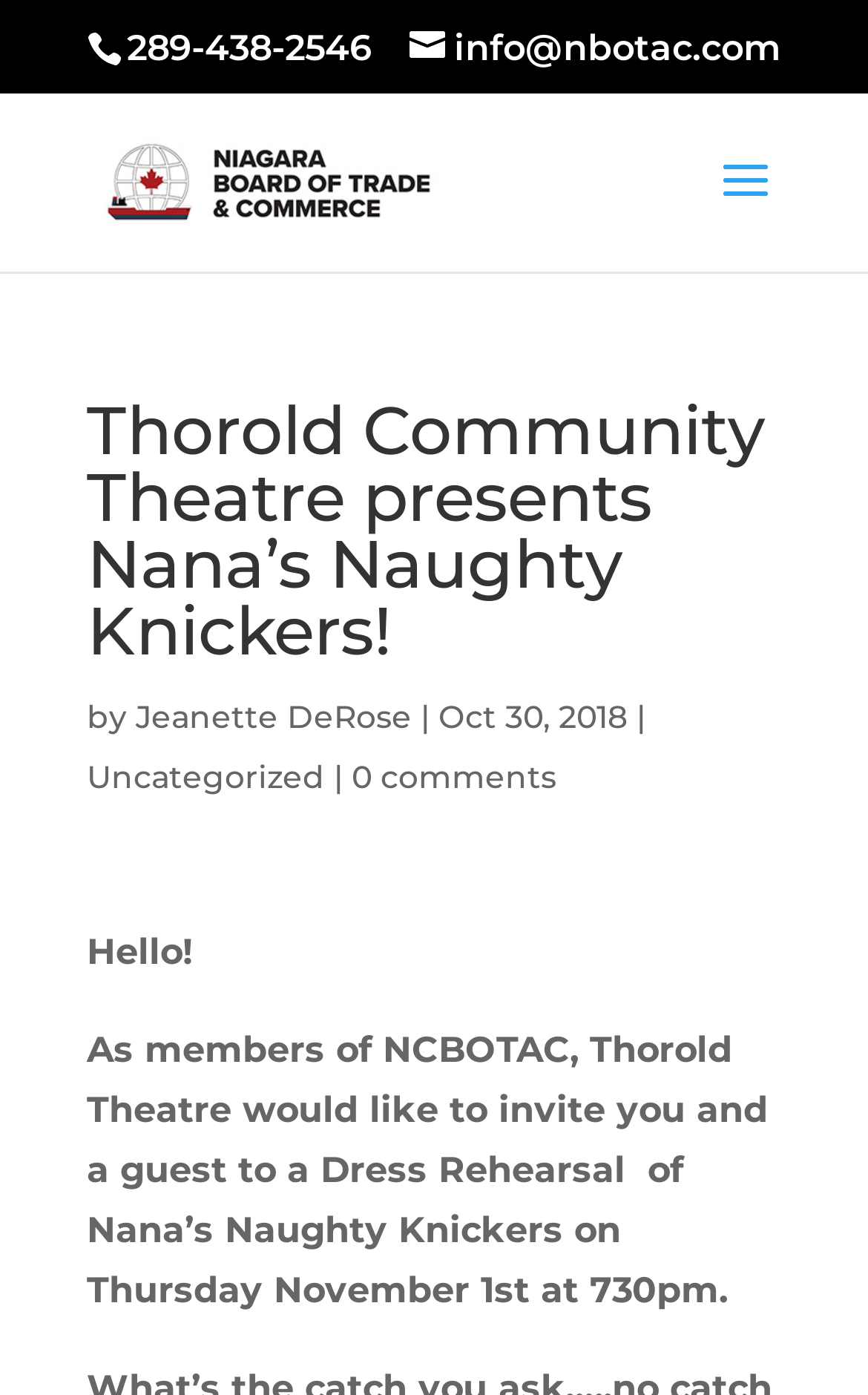Describe all the key features of the webpage in detail.

The webpage appears to be an event invitation page from the Thorold Community Theatre. At the top, there is a phone number "289-438-2546" and an email address "info@nbotac.com" on the right side. Below them, there is a link to the "Niagara Board of Trade and Commerce" with an accompanying image of the organization's logo.

The main content of the page is headed by a title "Thorold Community Theatre presents Nana’s Naughty Knickers!" which takes up most of the width of the page. Below the title, there is a byline "by Jeanette DeRose" with the date "Oct 30, 2018" on the right side. 

Underneath, there are two links: "Uncategorized" and "0 comments". The main invitation message starts with "Hello!" and invites the reader to a dress rehearsal of Nana’s Naughty Knickers on Thursday, November 1st at 7:30 pm. This message spans across most of the page's width.